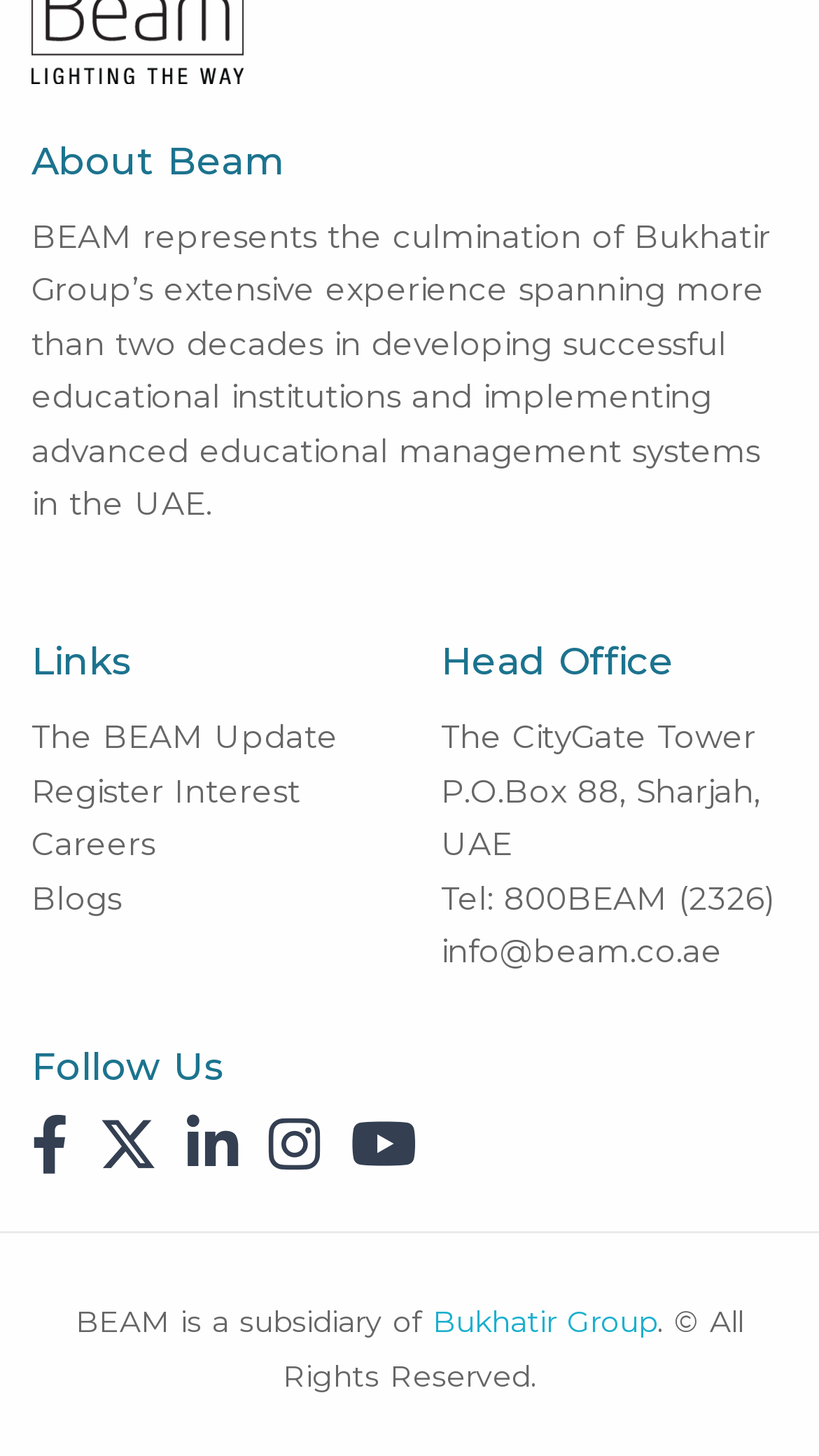Using the webpage screenshot and the element description Careers, determine the bounding box coordinates. Specify the coordinates in the format (top-left x, top-left y, bottom-right x, bottom-right y) with values ranging from 0 to 1.

[0.038, 0.566, 0.19, 0.593]